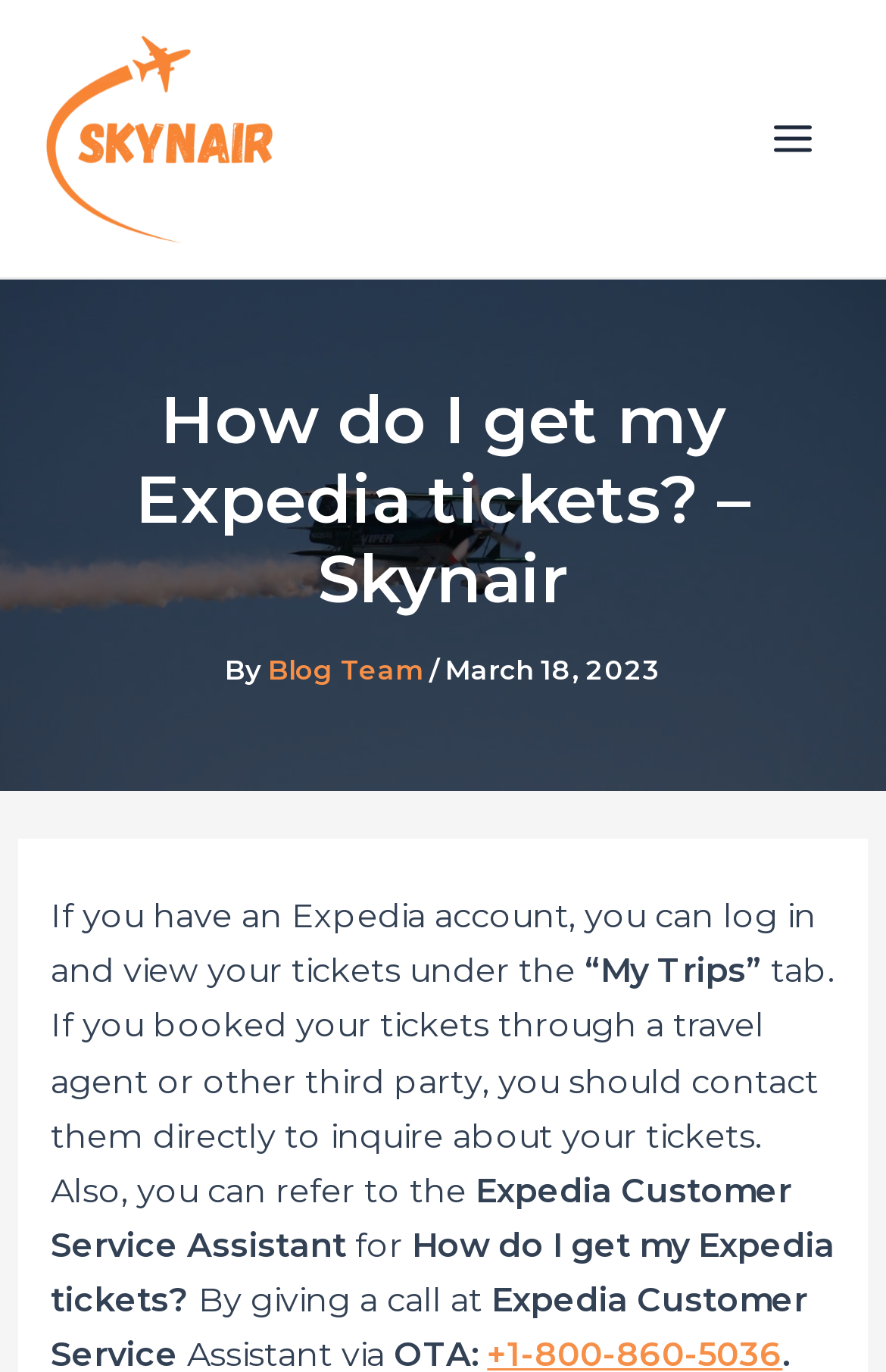How can I contact Expedia Customer Service?
Please provide a detailed and comprehensive answer to the question.

The blog post mentions that you can refer to the Expedia Customer Service Assistant for help, and also provides a phone number to call, which is +1-800-860-5036, as mentioned in the last paragraph of the blog post.